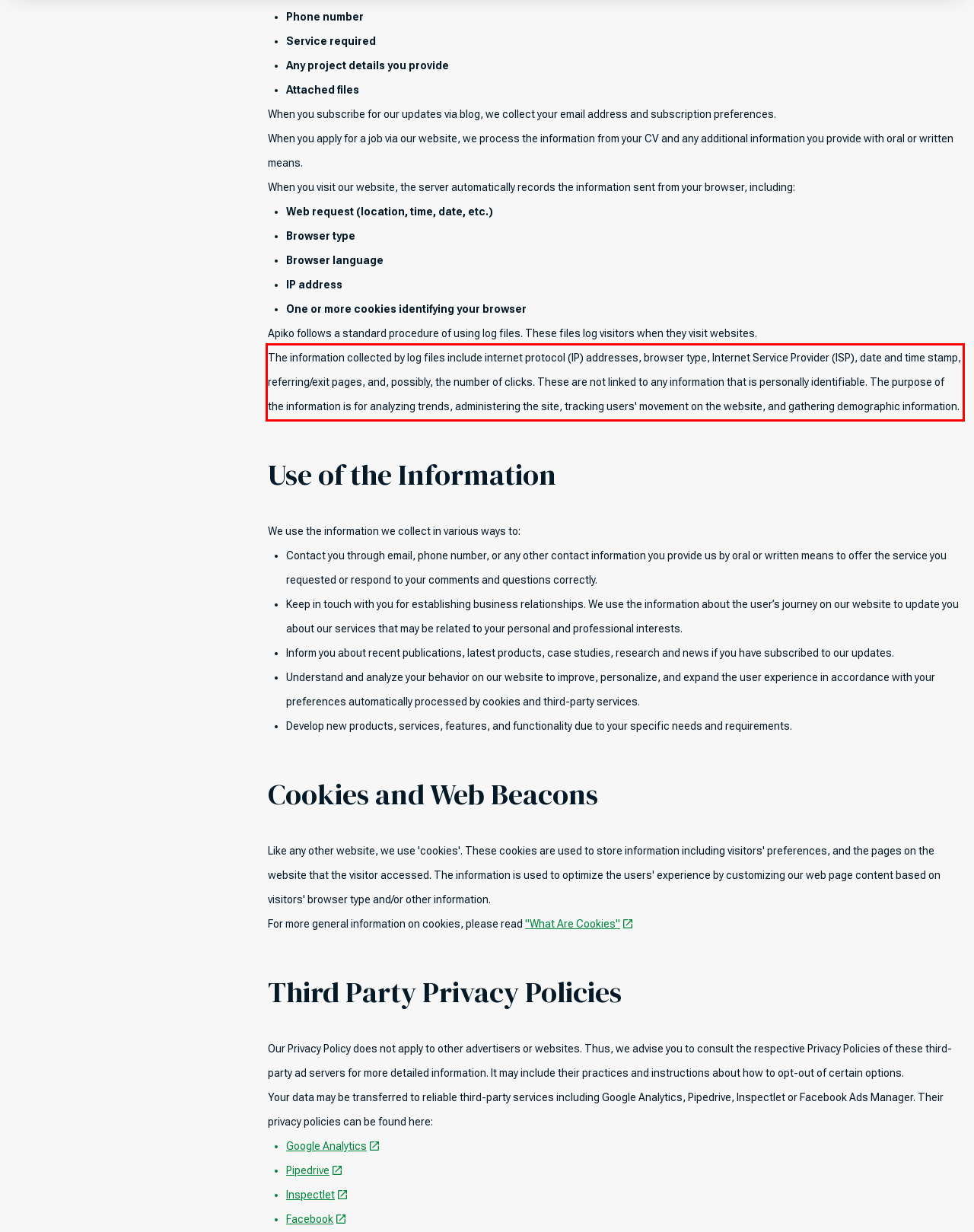Analyze the red bounding box in the provided webpage screenshot and generate the text content contained within.

The information collected by log files include internet protocol (IP) addresses, browser type, Internet Service Provider (ISP), date and time stamp, referring/exit pages, and, possibly, the number of clicks. These are not linked to any information that is personally identifiable. The purpose of the information is for analyzing trends, administering the site, tracking users' movement on the website, and gathering demographic information.